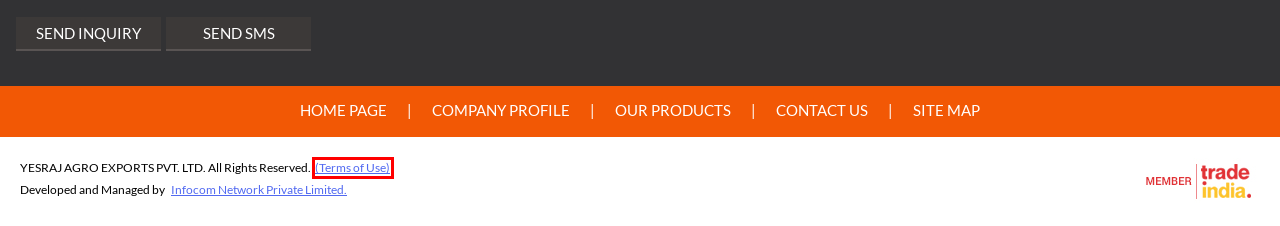Analyze the given webpage screenshot and identify the UI element within the red bounding box. Select the webpage description that best matches what you expect the new webpage to look like after clicking the element. Here are the candidates:
A. About TradeIndia.com - India's Largest Online B2B Marketplace
B. Infocom Network Limited (TradeIndia.com) - Terms & Conditions
C. Dehydrated Fruits,Dehydrated Vegetables Manufacturer,Indian Whole Spices Exporter,Supplier
D. Spray Dried Pineapple Powder Manufacturer in Pune
E. TradeIndia - Indian Exporters, Manufacturers, Suppliers Directory, B2B Business Directory
F. Spray Dried lemon-powder  Manufacturer in Pune
G. Spray Dried Amla Powder Manufacturer in Pune
H. Spray Dried Lemon Peel Powder Manufacturer in Pune

B